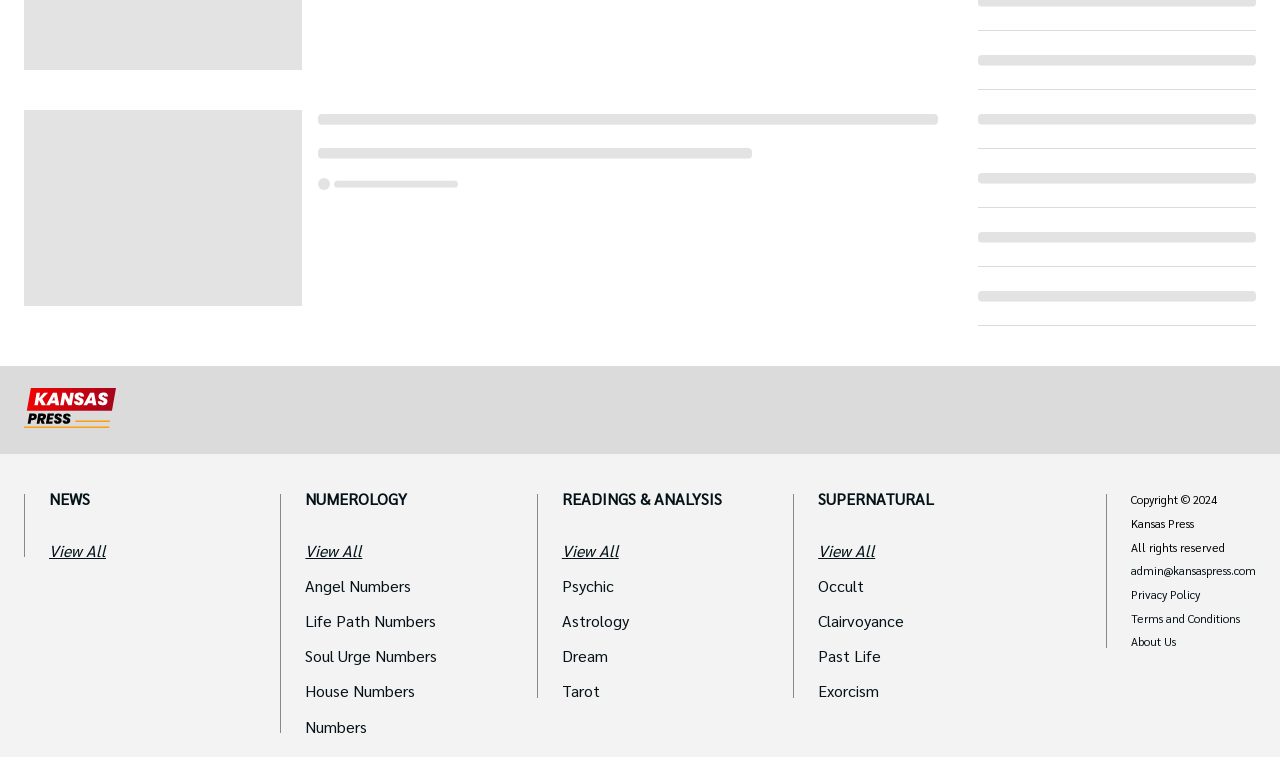Based on the element description, predict the bounding box coordinates (top-left x, top-left y, bottom-right x, bottom-right y) for the UI element in the screenshot: Readings & Analysis

[0.439, 0.653, 0.588, 0.668]